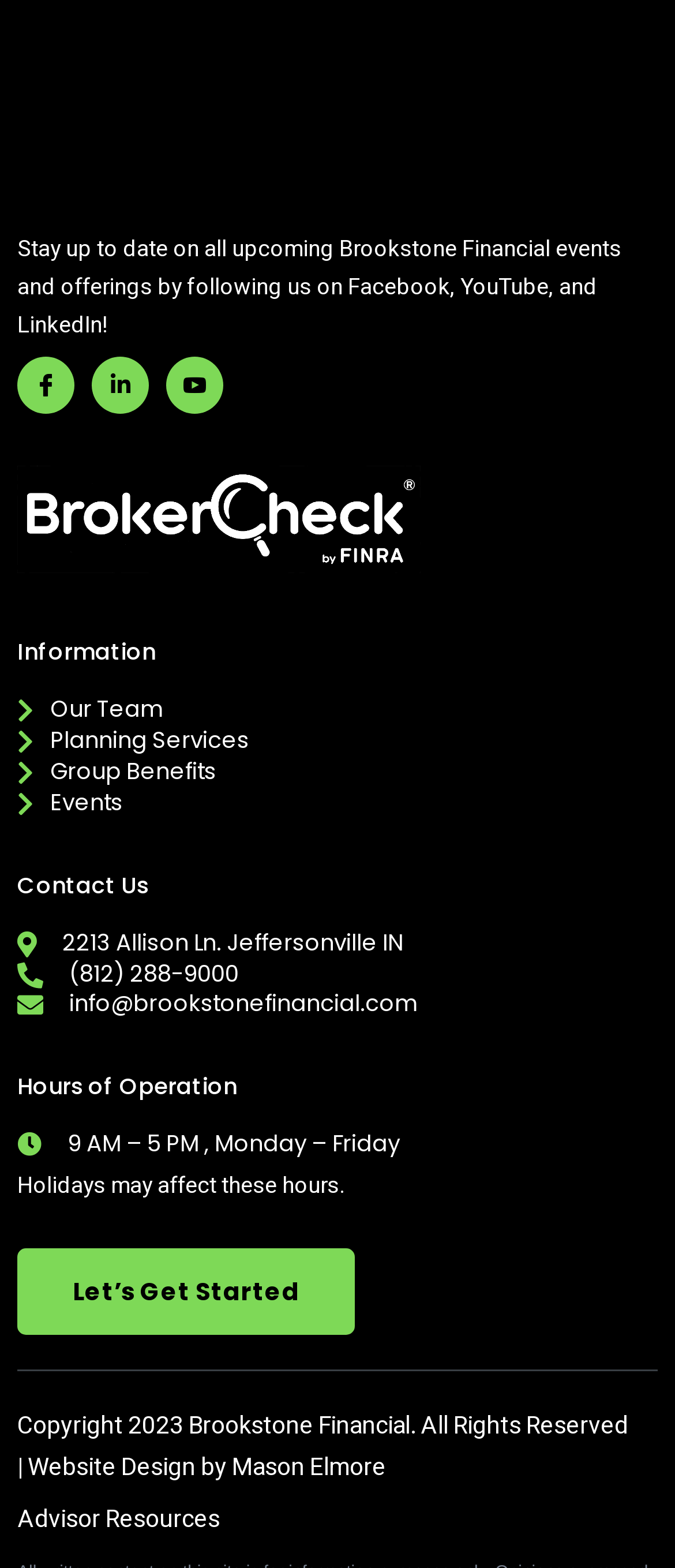Identify the coordinates of the bounding box for the element that must be clicked to accomplish the instruction: "Contact Brookstone Financial".

[0.103, 0.63, 0.618, 0.651]